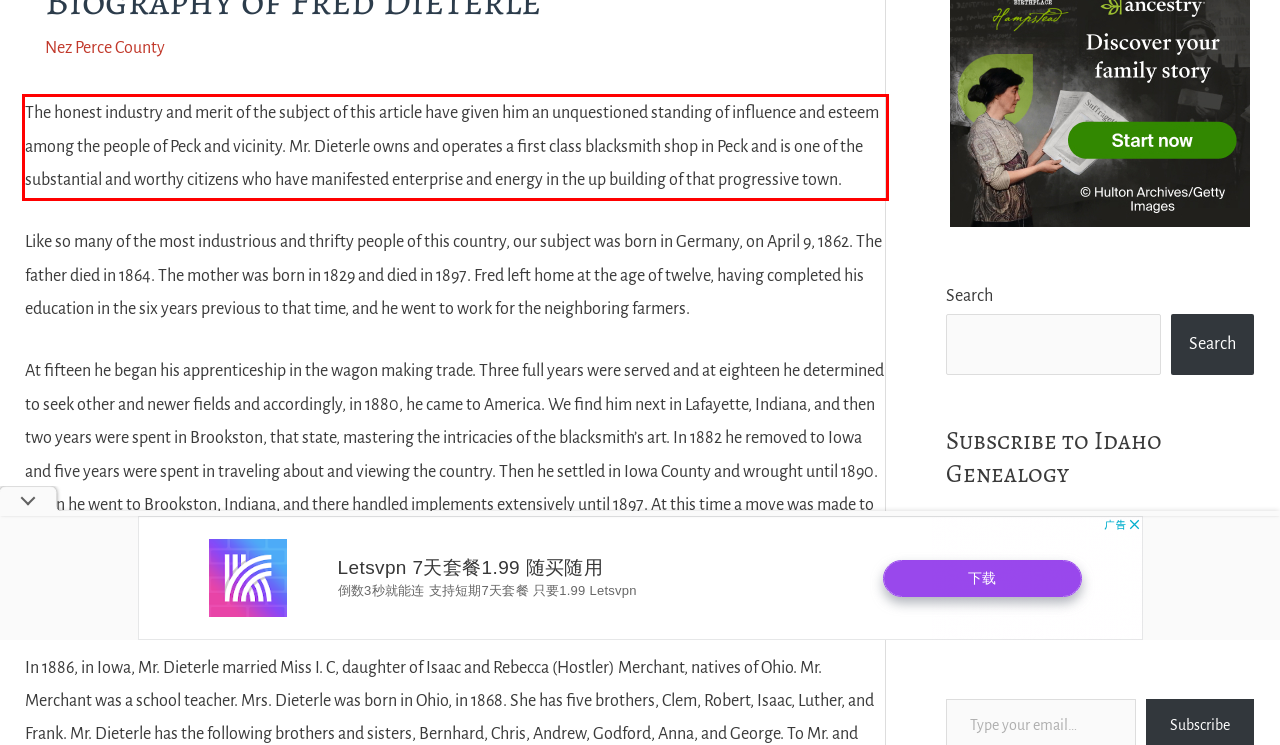Given the screenshot of the webpage, identify the red bounding box, and recognize the text content inside that red bounding box.

The honest industry and merit of the subject of this article have given him an unquestioned standing of influence and esteem among the people of Peck and vicinity. Mr. Dieterle owns and operates a first class blacksmith shop in Peck and is one of the substantial and worthy citizens who have manifested enterprise and energy in the up building of that progressive town.